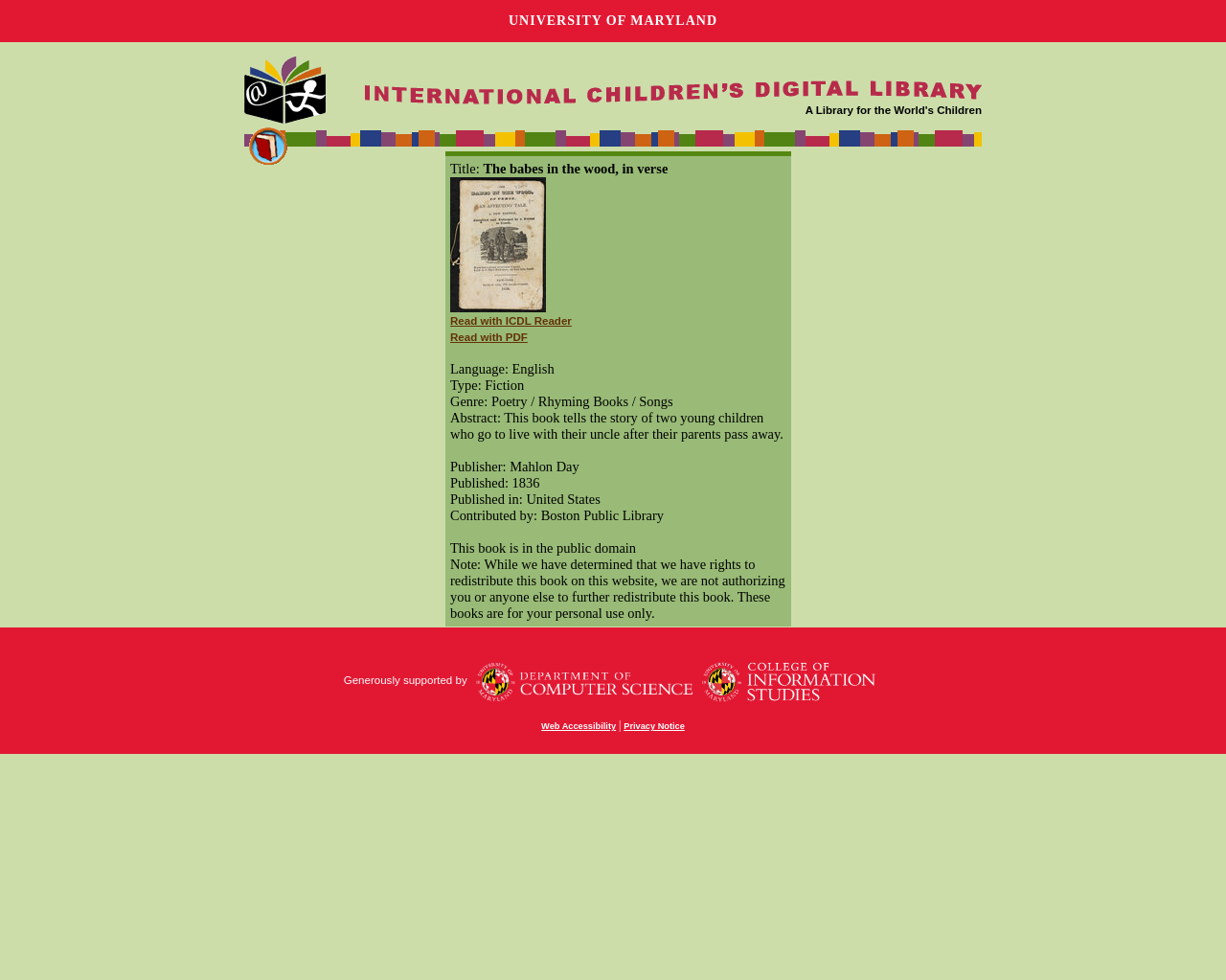Find the bounding box coordinates of the element's region that should be clicked in order to follow the given instruction: "Read with ICDL Reader". The coordinates should consist of four float numbers between 0 and 1, i.e., [left, top, right, bottom].

[0.367, 0.322, 0.466, 0.333]